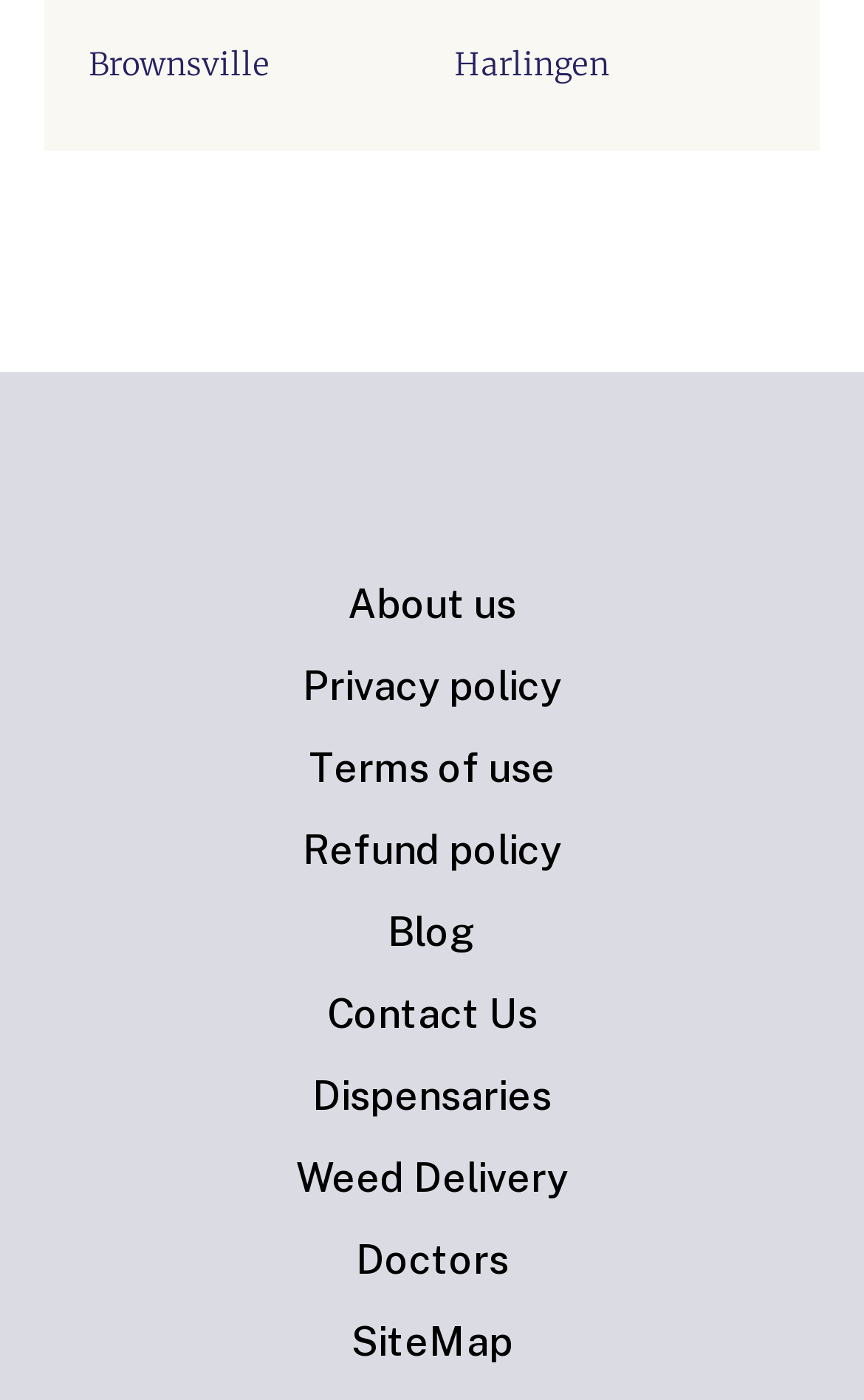What is the second link in the menu?
Answer the question with a detailed explanation, including all necessary information.

By analyzing the menu section, I can see a list of links. The second link in the list is 'Privacy policy', which is located below the 'About us' link.